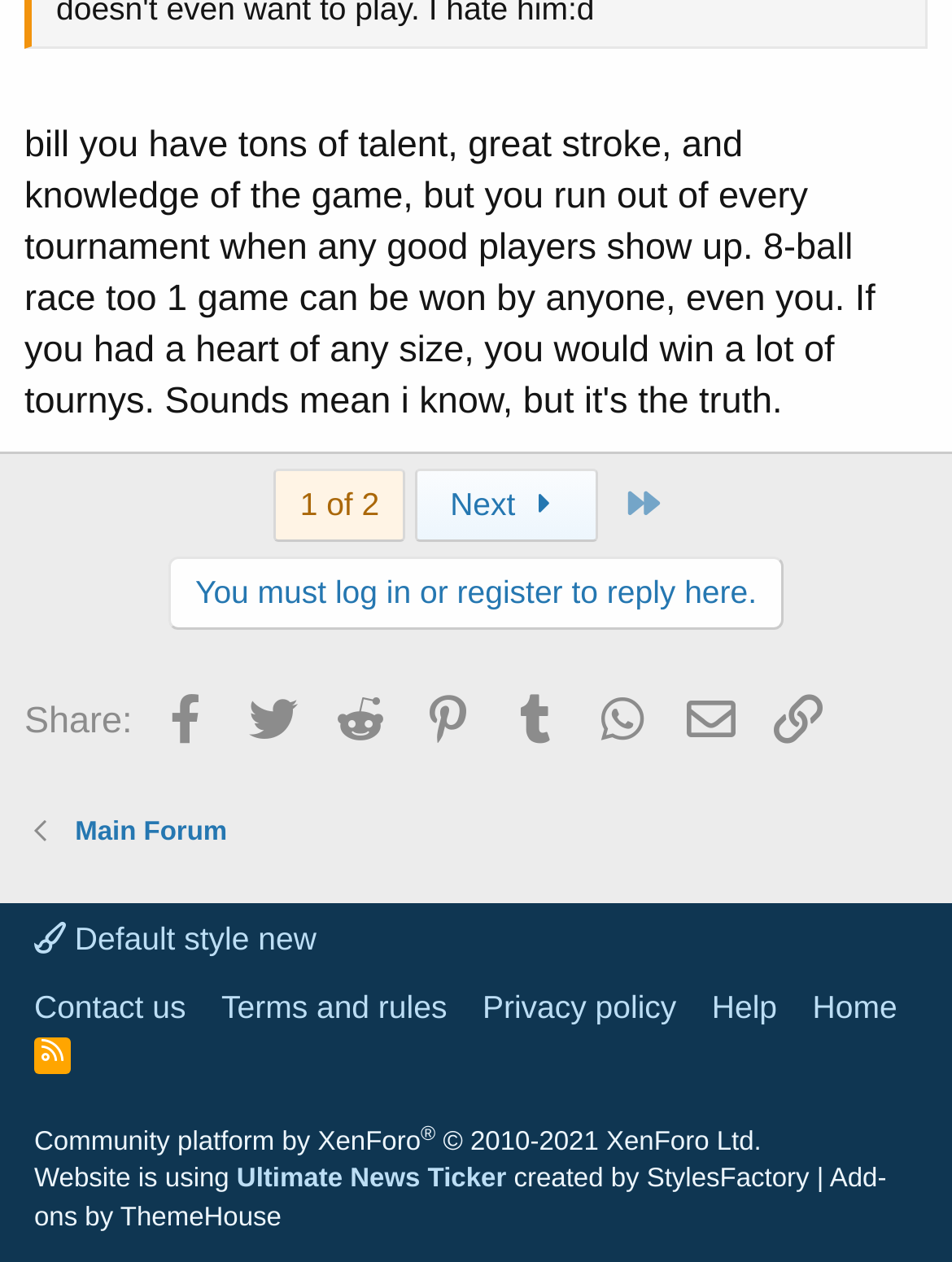Determine the bounding box for the UI element that matches this description: "Facebook".

[0.147, 0.538, 0.236, 0.601]